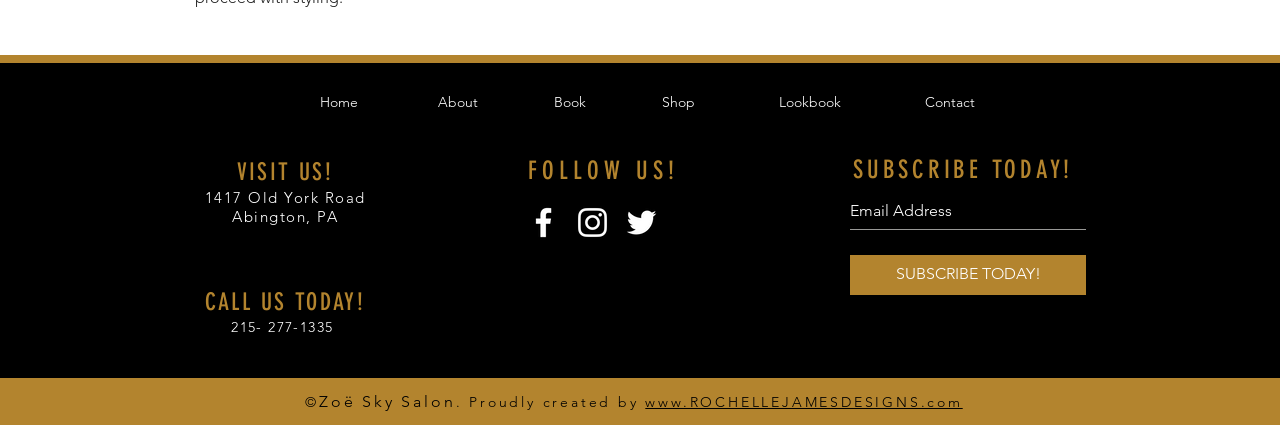Determine the bounding box coordinates of the clickable element to achieve the following action: 'Subscribe today with your email'. Provide the coordinates as four float values between 0 and 1, formatted as [left, top, right, bottom].

[0.664, 0.456, 0.848, 0.54]